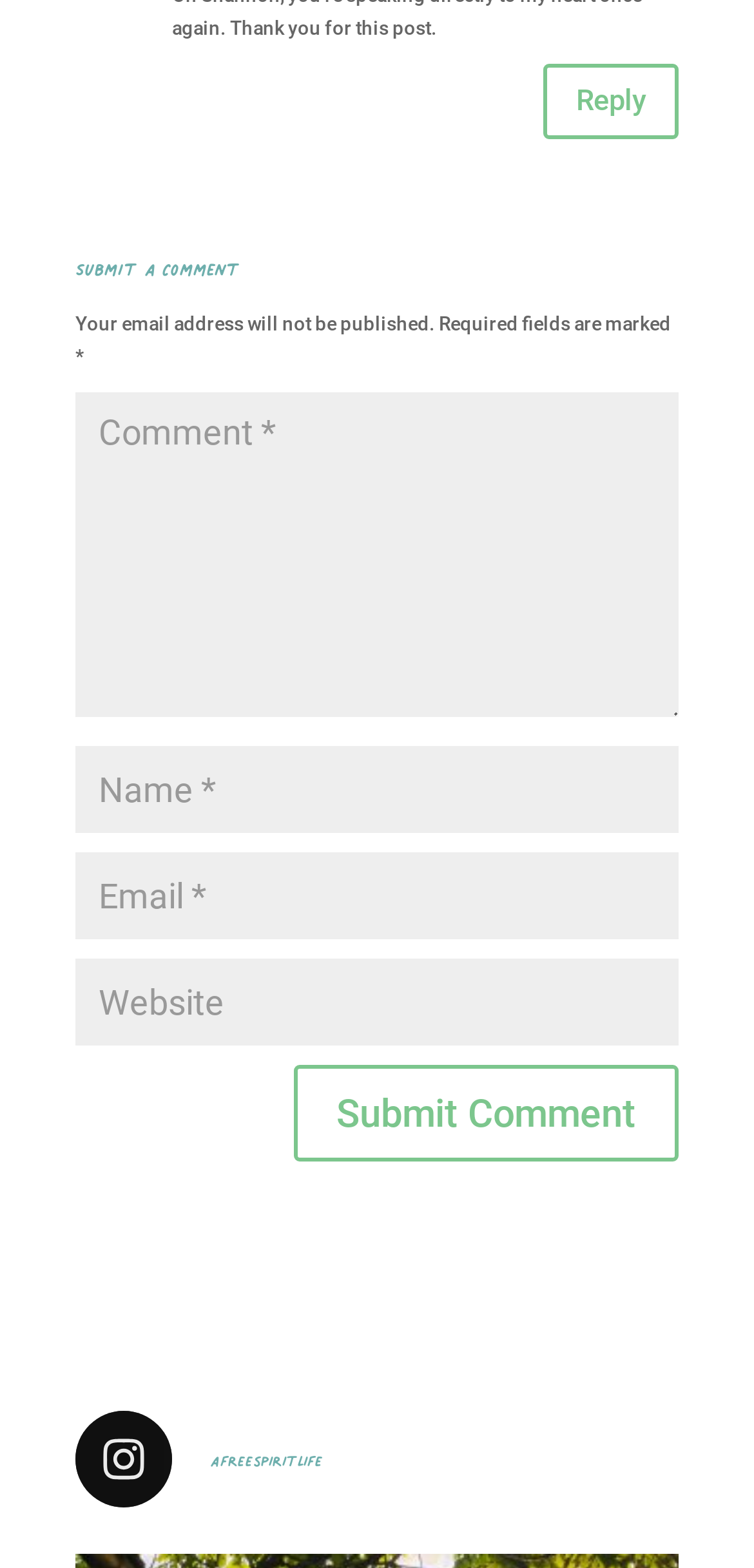Give the bounding box coordinates for this UI element: "input value="Name *" name="author"". The coordinates should be four float numbers between 0 and 1, arranged as [left, top, right, bottom].

[0.1, 0.476, 0.9, 0.532]